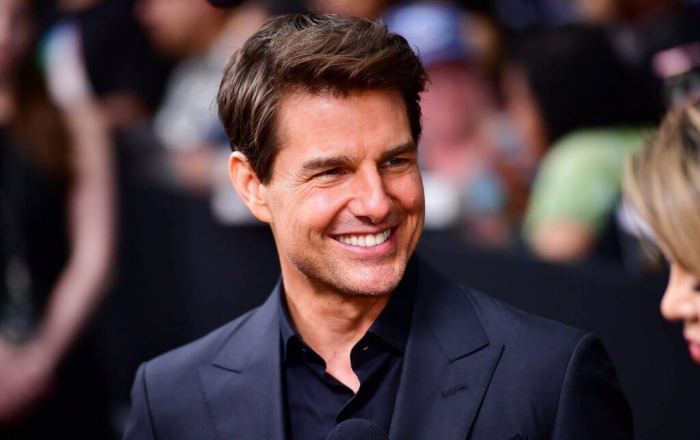Please provide a one-word or phrase answer to the question: 
What is the man known for in the entertainment industry?

Being a highest-paid actor